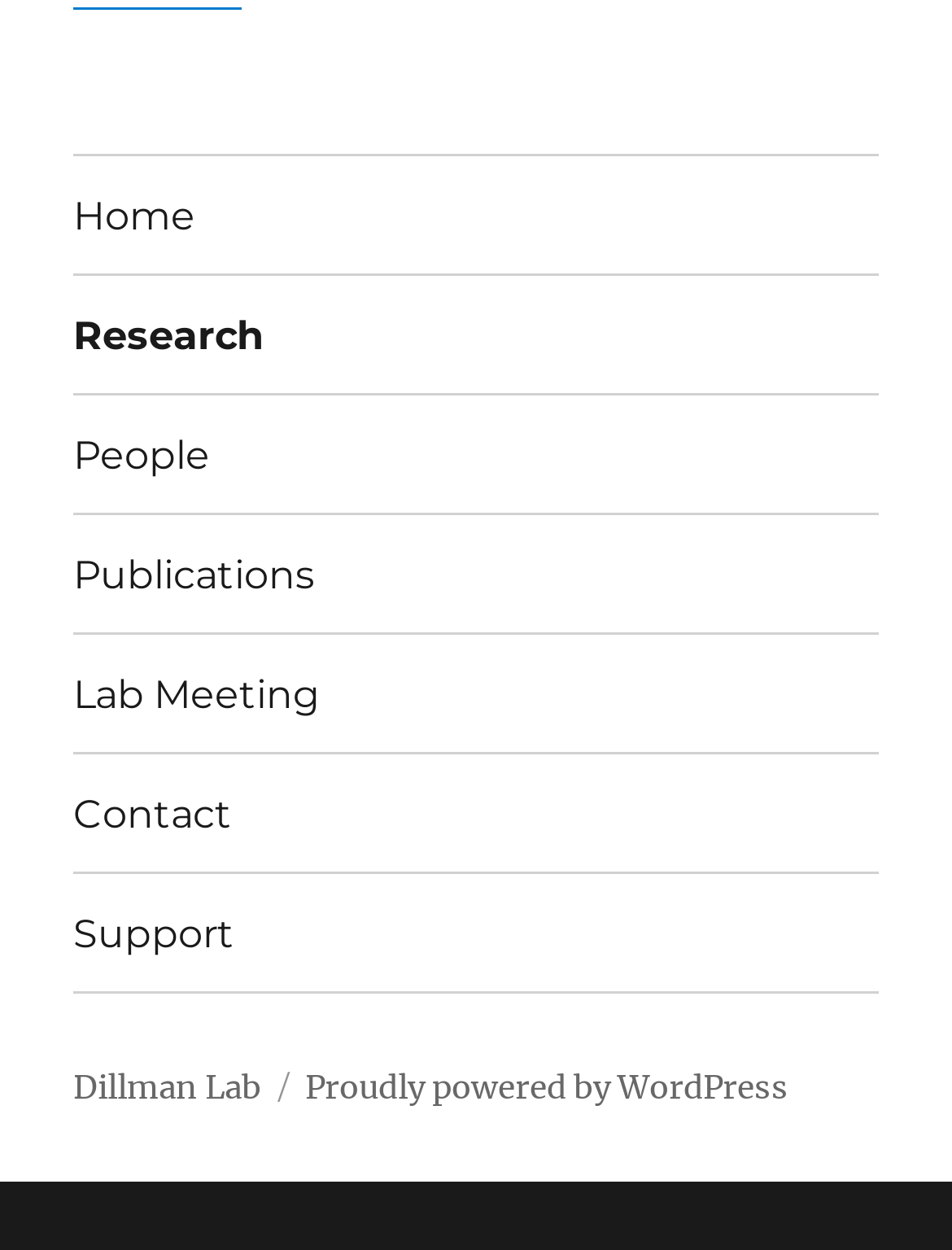Pinpoint the bounding box coordinates for the area that should be clicked to perform the following instruction: "go to home page".

[0.077, 0.125, 0.923, 0.219]